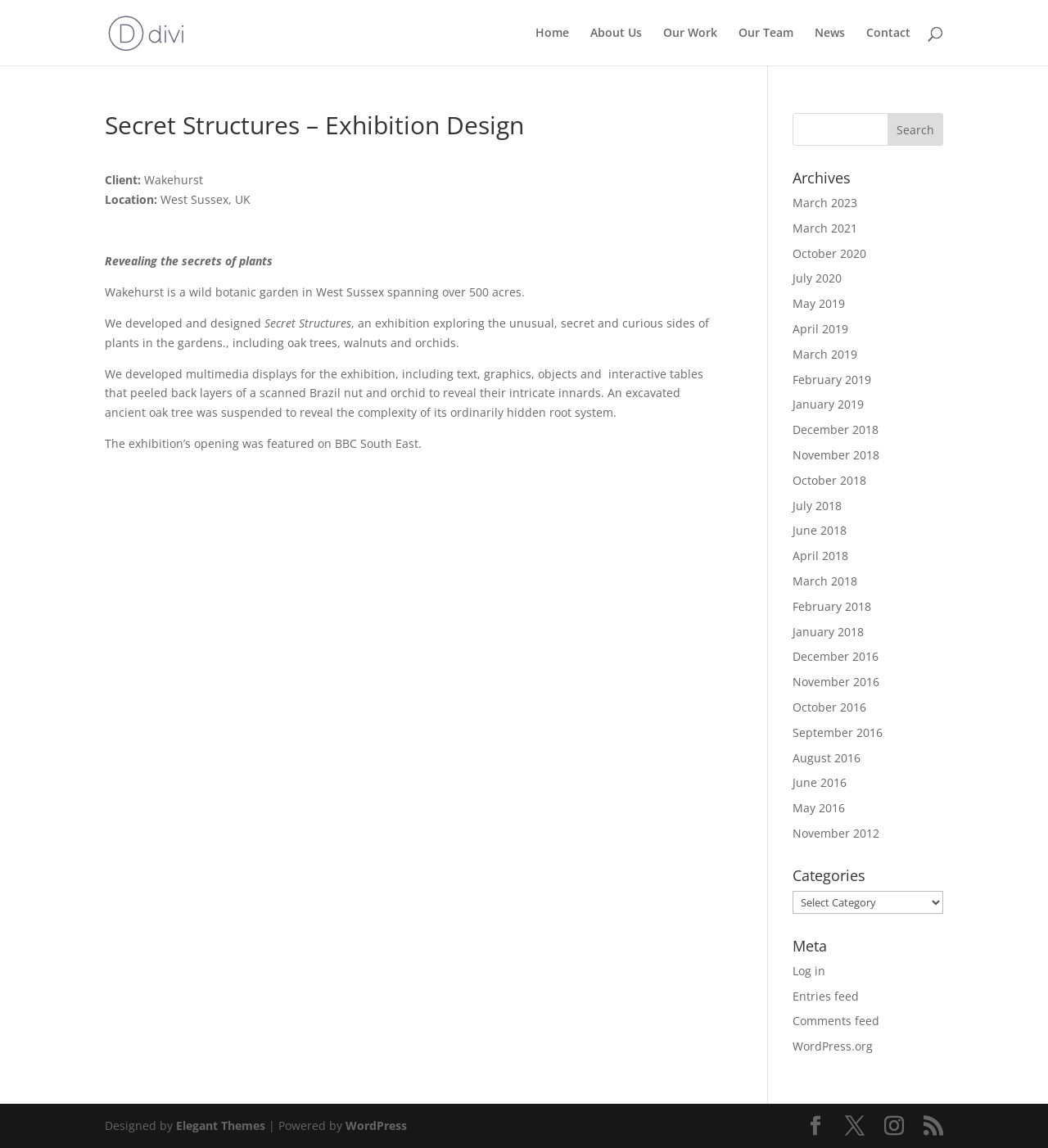Identify the bounding box for the UI element described as: "X". The coordinates should be four float numbers between 0 and 1, i.e., [left, top, right, bottom].

[0.806, 0.972, 0.825, 0.99]